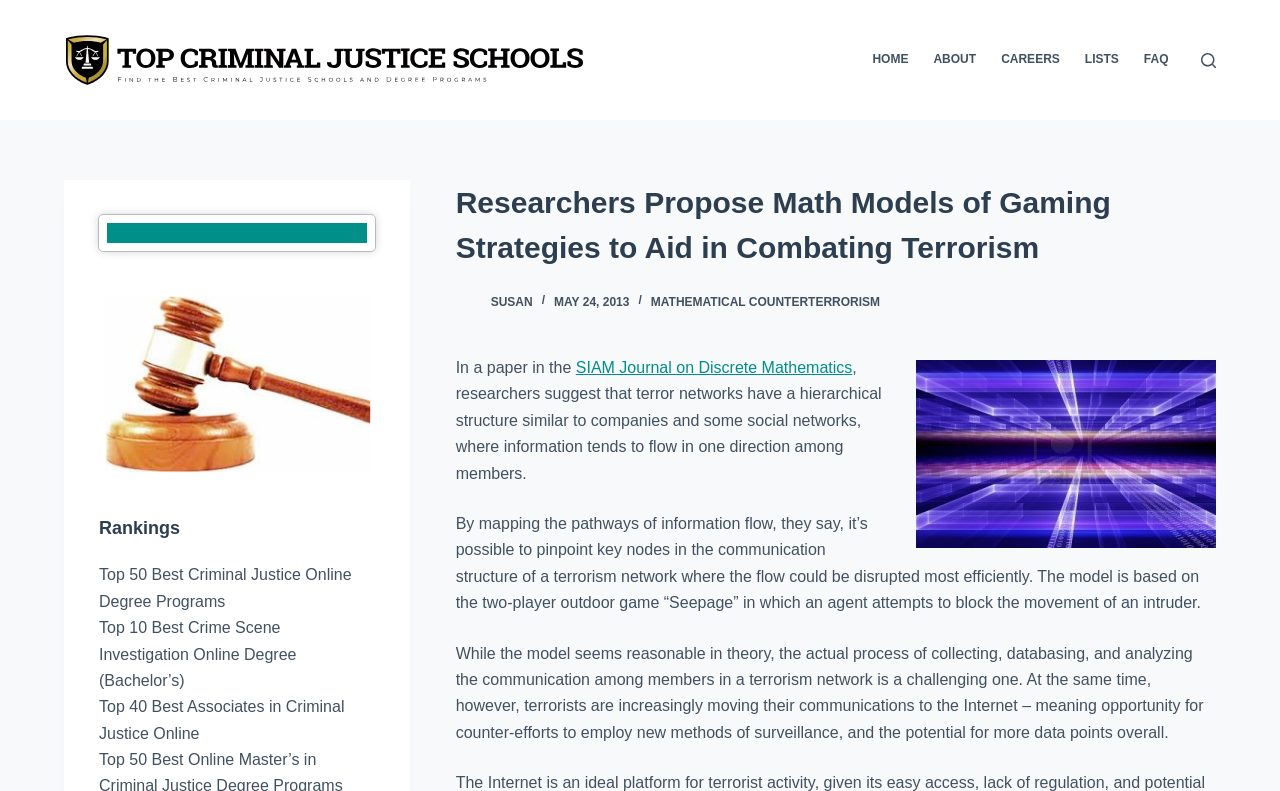Please answer the following question using a single word or phrase: 
What is the topic of the article?

Math models of gaming strategies to combat terrorism